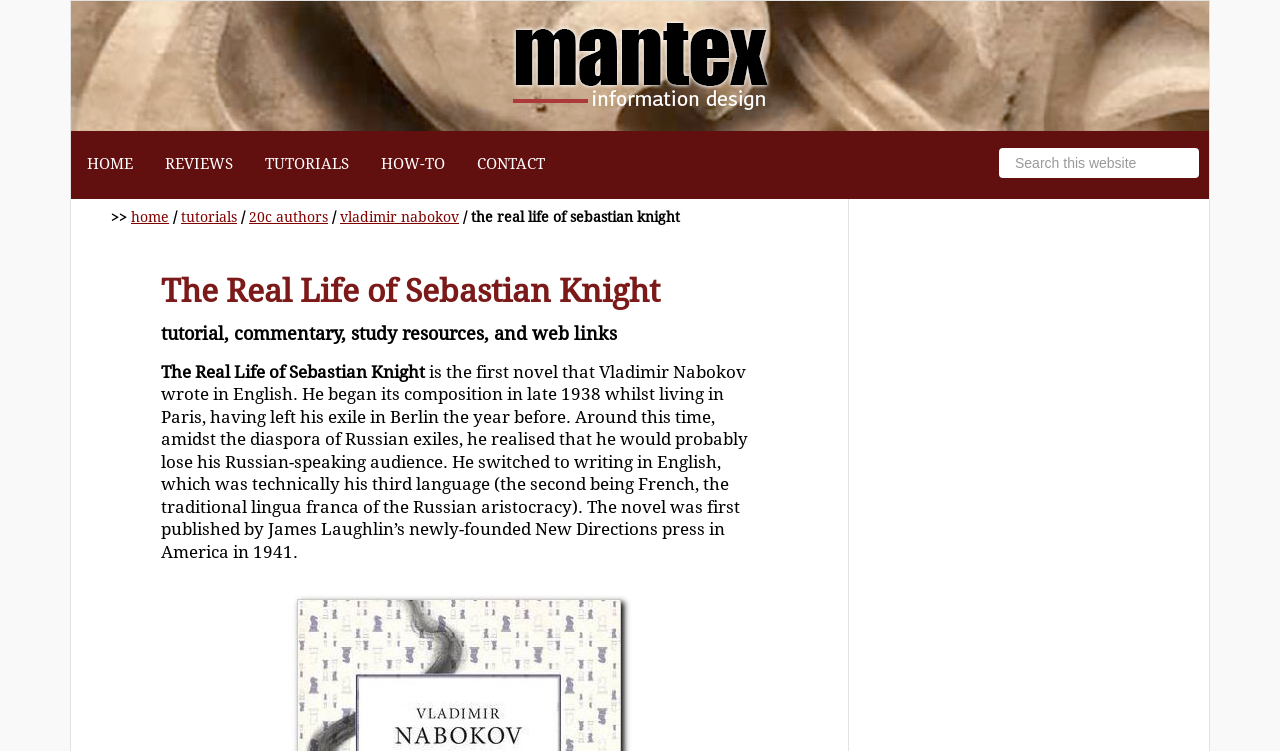Provide the bounding box coordinates for the area that should be clicked to complete the instruction: "View TUTORIALS".

[0.195, 0.174, 0.285, 0.264]